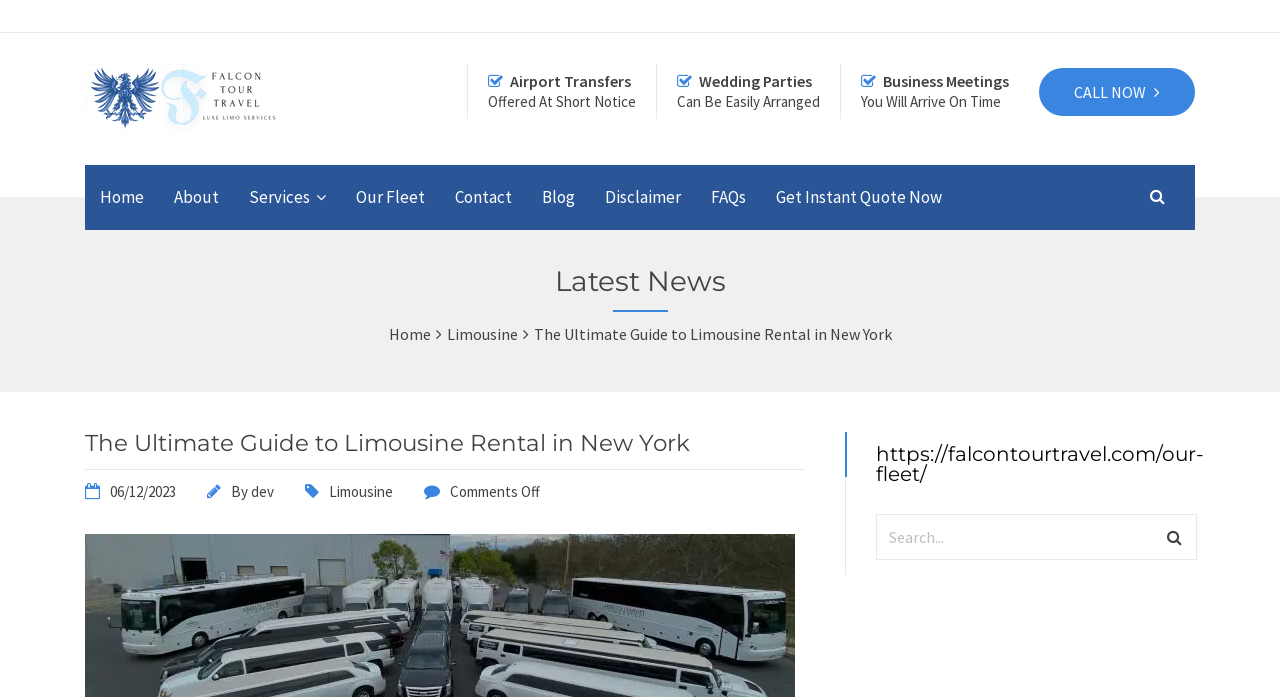Using the element description input value="Search..." name="s" value="Search...", predict the bounding box coordinates for the UI element. Provide the coordinates in (top-left x, top-left y, bottom-right x, bottom-right y) format with values ranging from 0 to 1.

[0.685, 0.737, 0.935, 0.803]